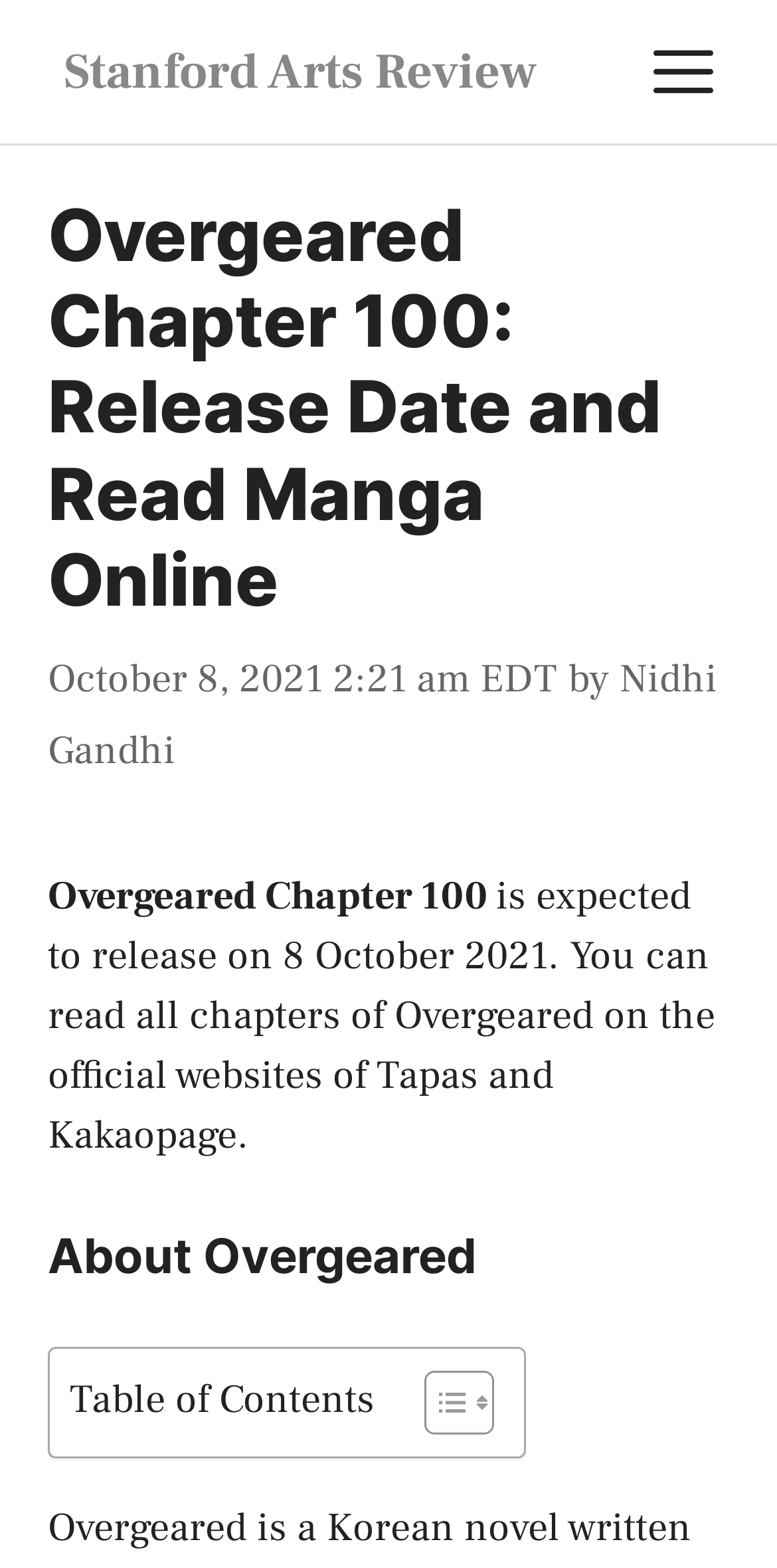Provide a brief response in the form of a single word or phrase:
What is the purpose of the button with the text 'MENU'?

To toggle the mobile menu